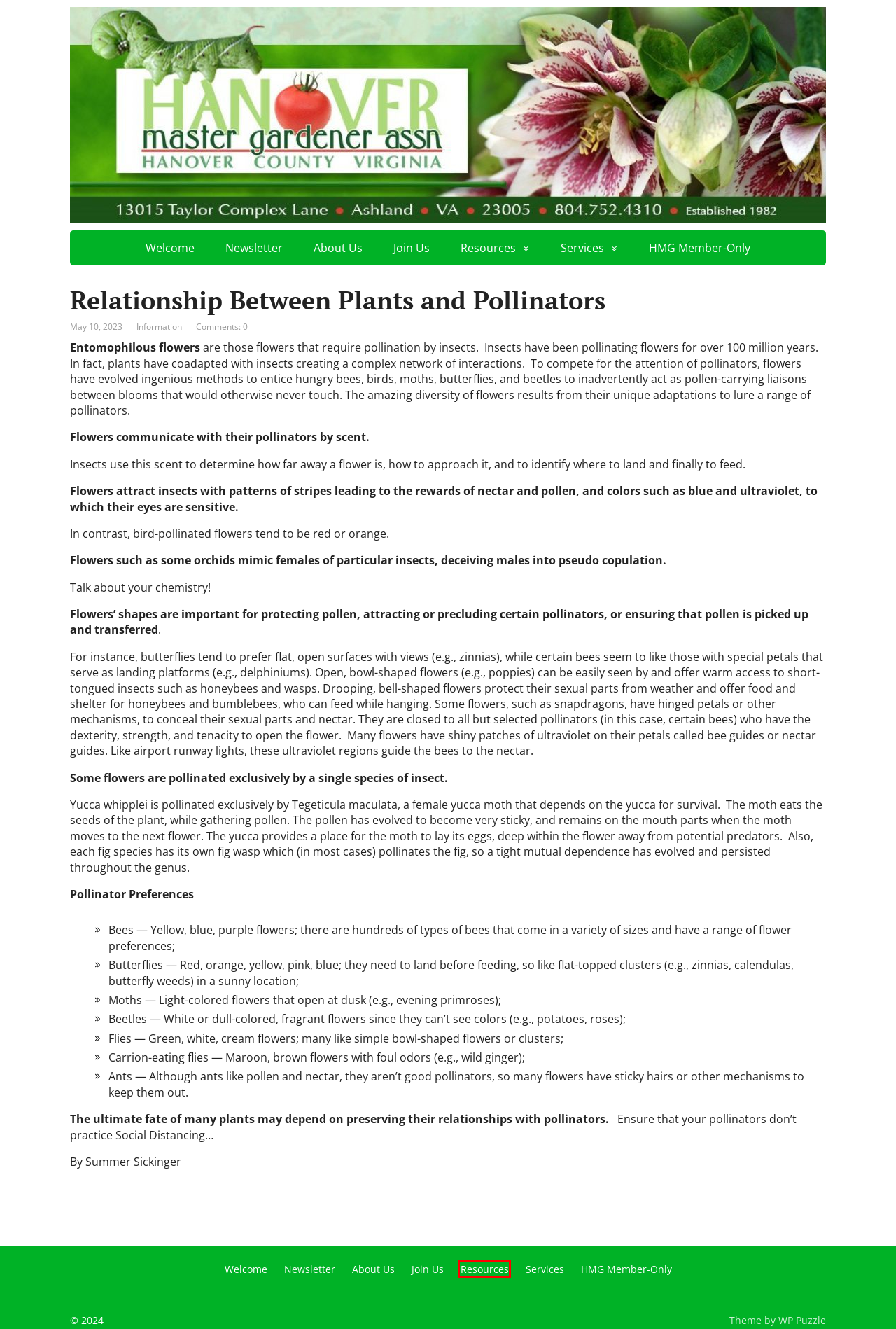Look at the screenshot of a webpage with a red bounding box and select the webpage description that best corresponds to the new page after clicking the element in the red box. Here are the options:
A. Services -
B. Information -
C. Welcome Gardeners -
D. About Us -
E. Protected: HMG Member-Only -
F. Resources -
G. Email Newsletter -
H. Plugins and responsive templates for WordPress

F